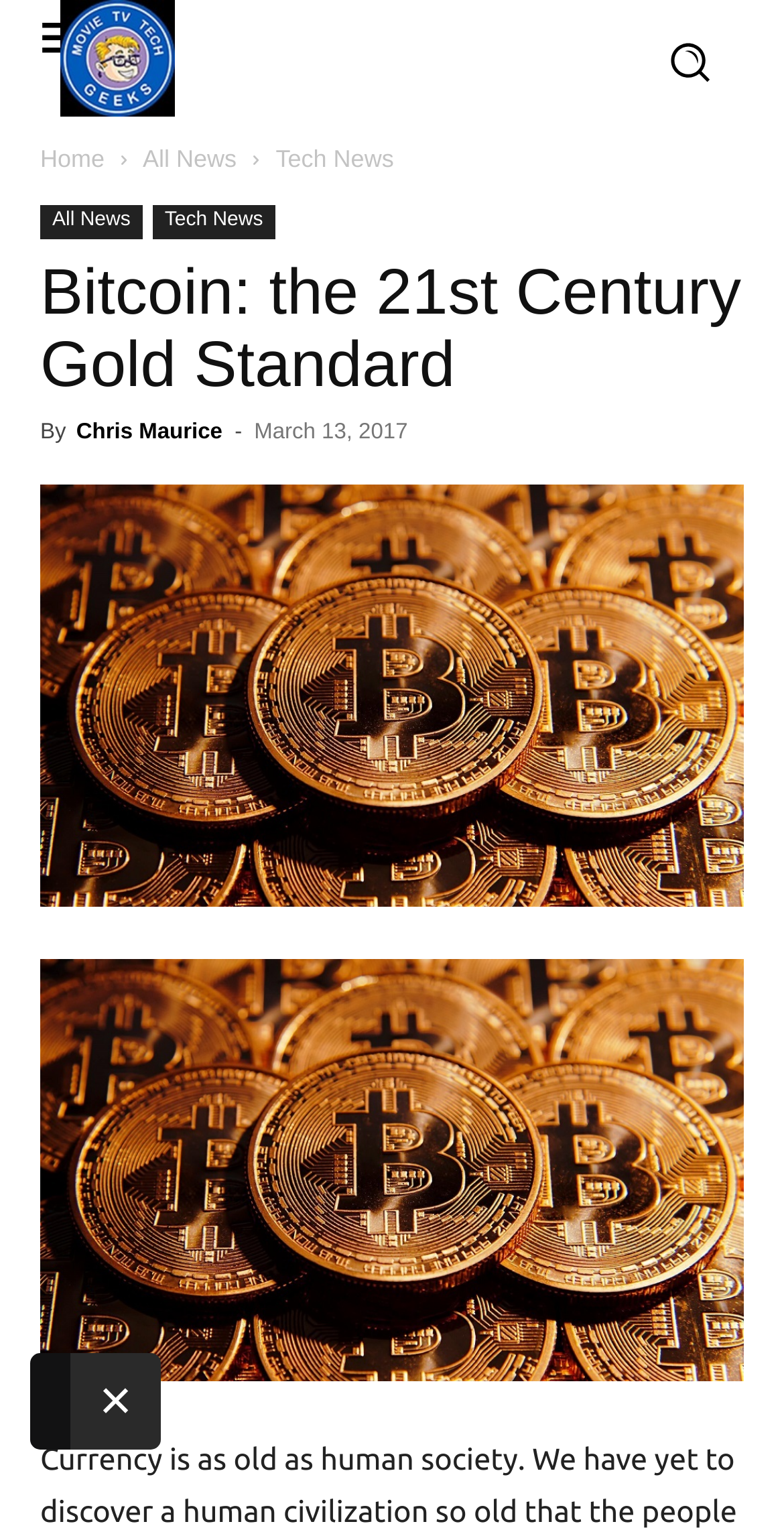Please determine the bounding box coordinates of the area that needs to be clicked to complete this task: 'Click the 'Home' link'. The coordinates must be four float numbers between 0 and 1, formatted as [left, top, right, bottom].

[0.051, 0.095, 0.133, 0.113]